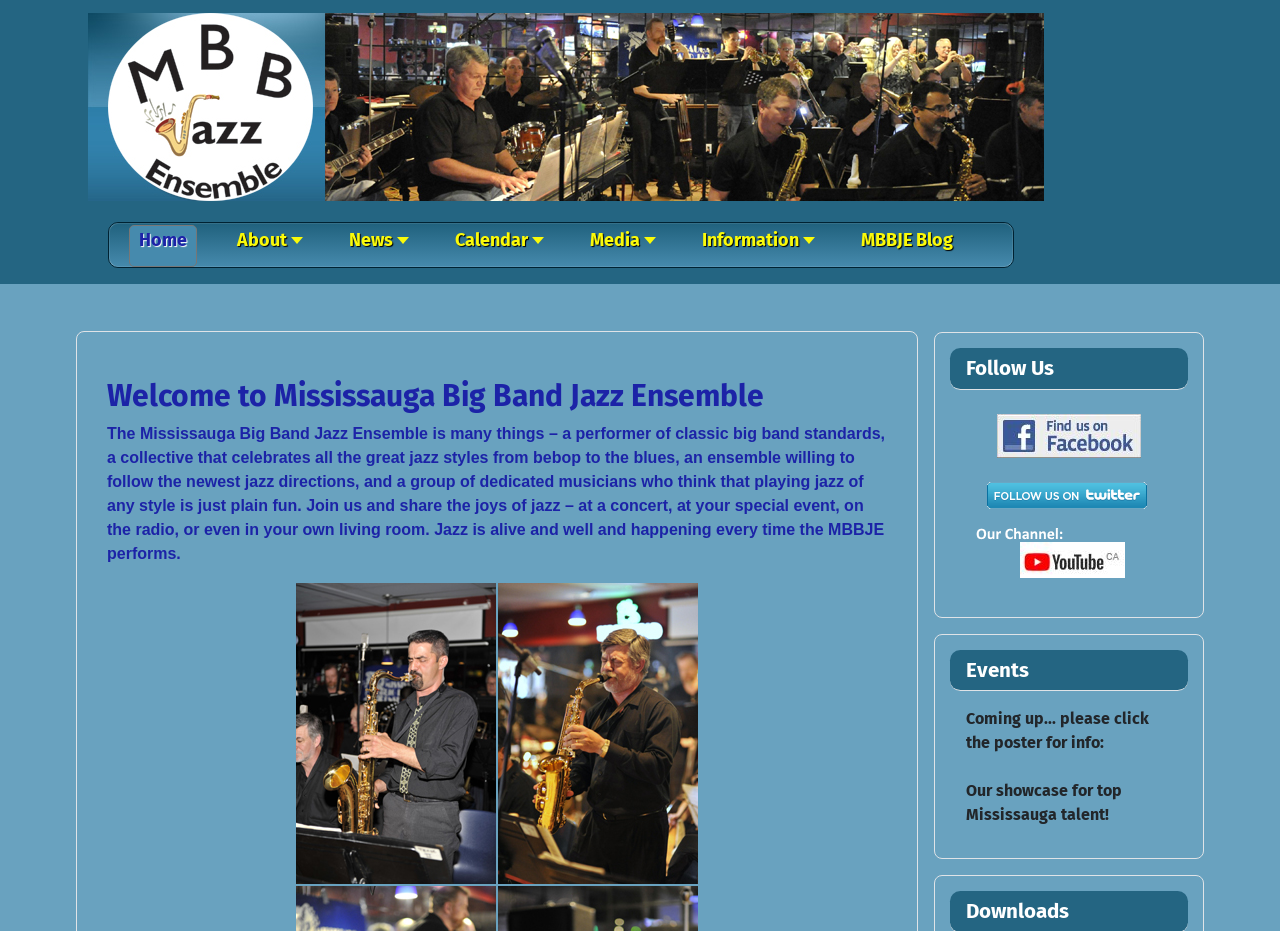What social media platforms does the jazz ensemble have?
Based on the screenshot, answer the question with a single word or phrase.

Facebook, Twitter, YouTube